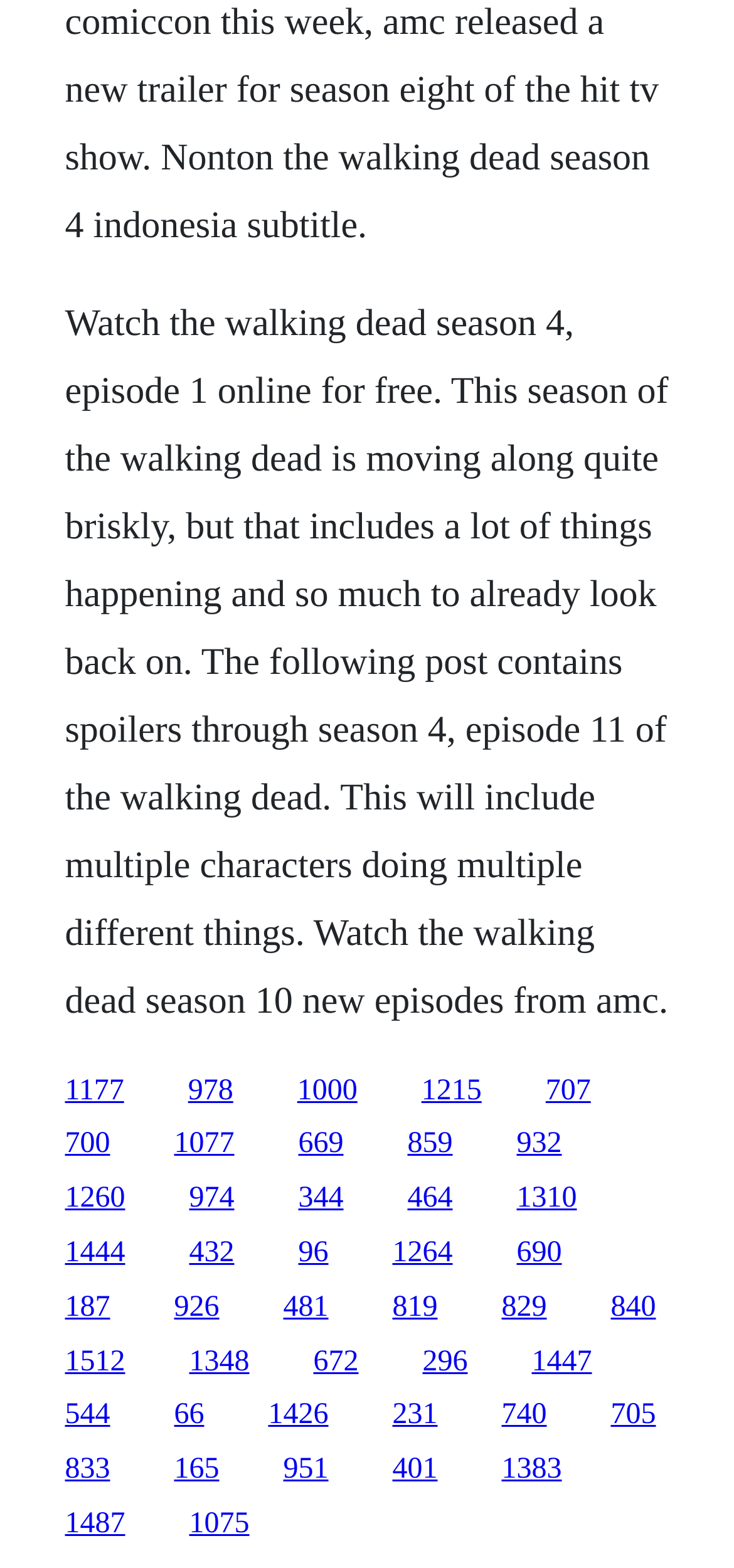Determine the bounding box coordinates of the UI element described by: "66".

[0.237, 0.892, 0.278, 0.913]